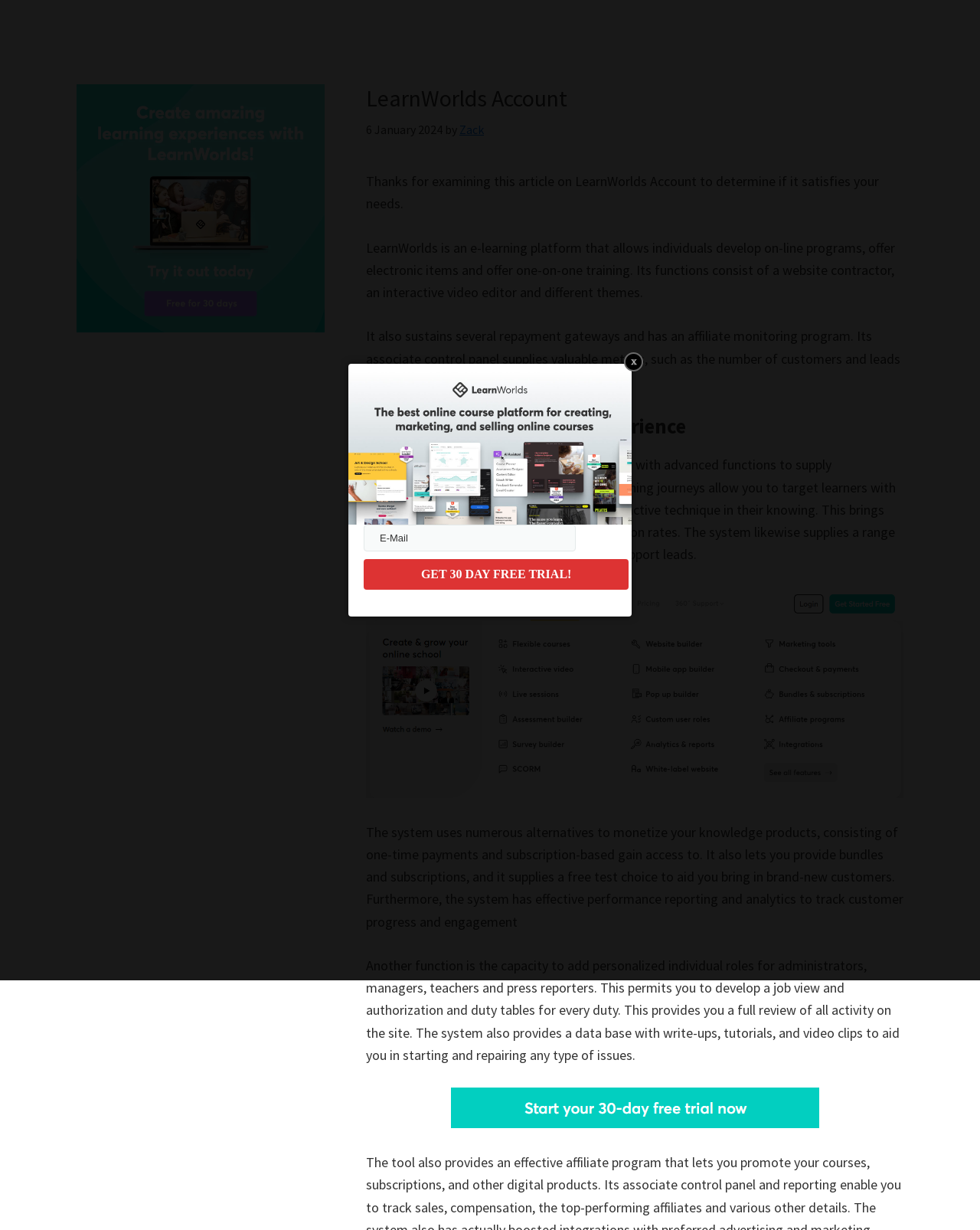What type of content is available on the platform?
Use the information from the image to give a detailed answer to the question.

Based on the webpage content, specifically the description of the platform's features, I can infer that the type of content available on the platform includes online programs, digital products, and one-on-one training.